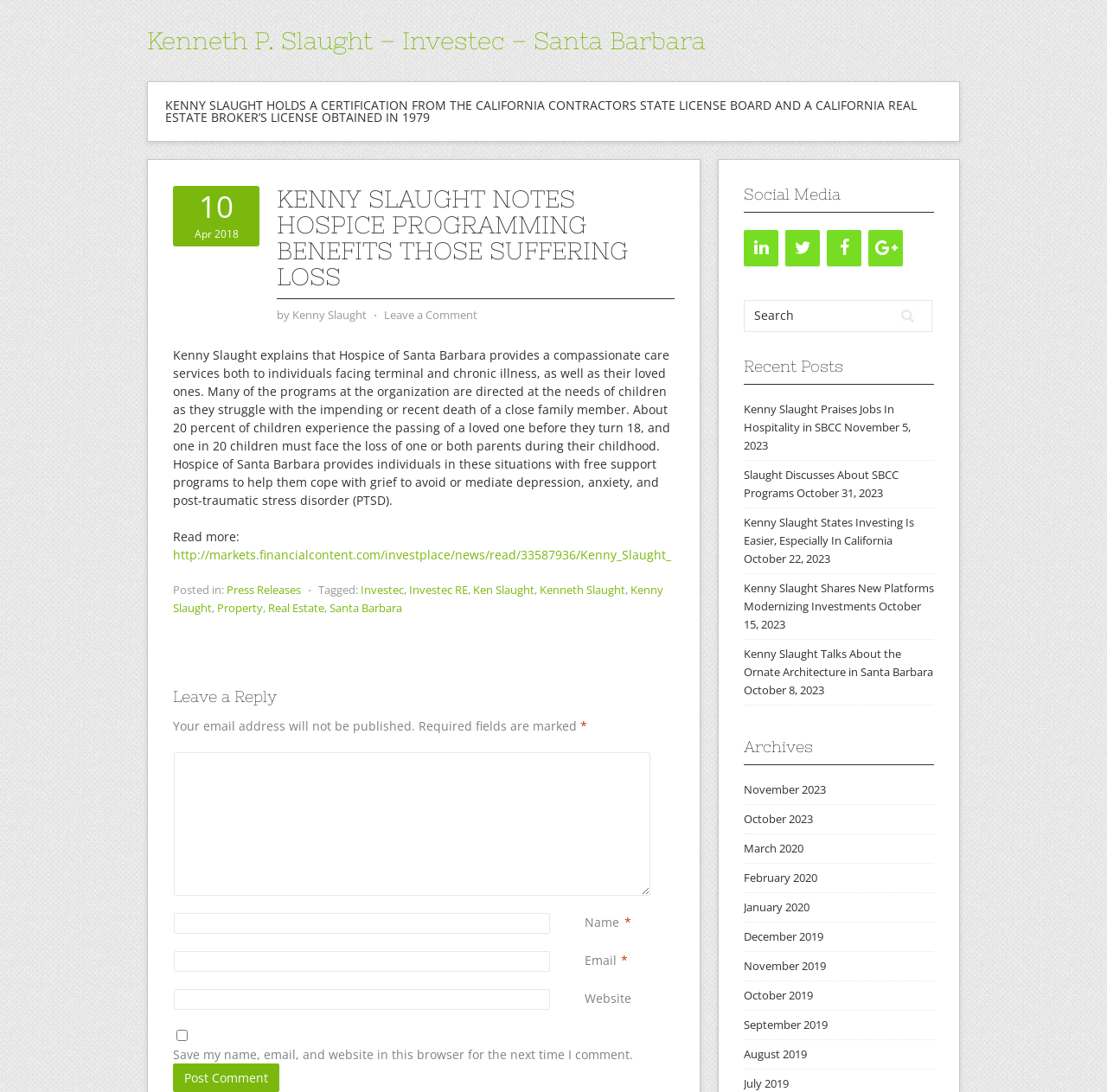Please find the bounding box coordinates of the clickable region needed to complete the following instruction: "Leave a comment on the article". The bounding box coordinates must consist of four float numbers between 0 and 1, i.e., [left, top, right, bottom].

[0.157, 0.689, 0.588, 0.82]